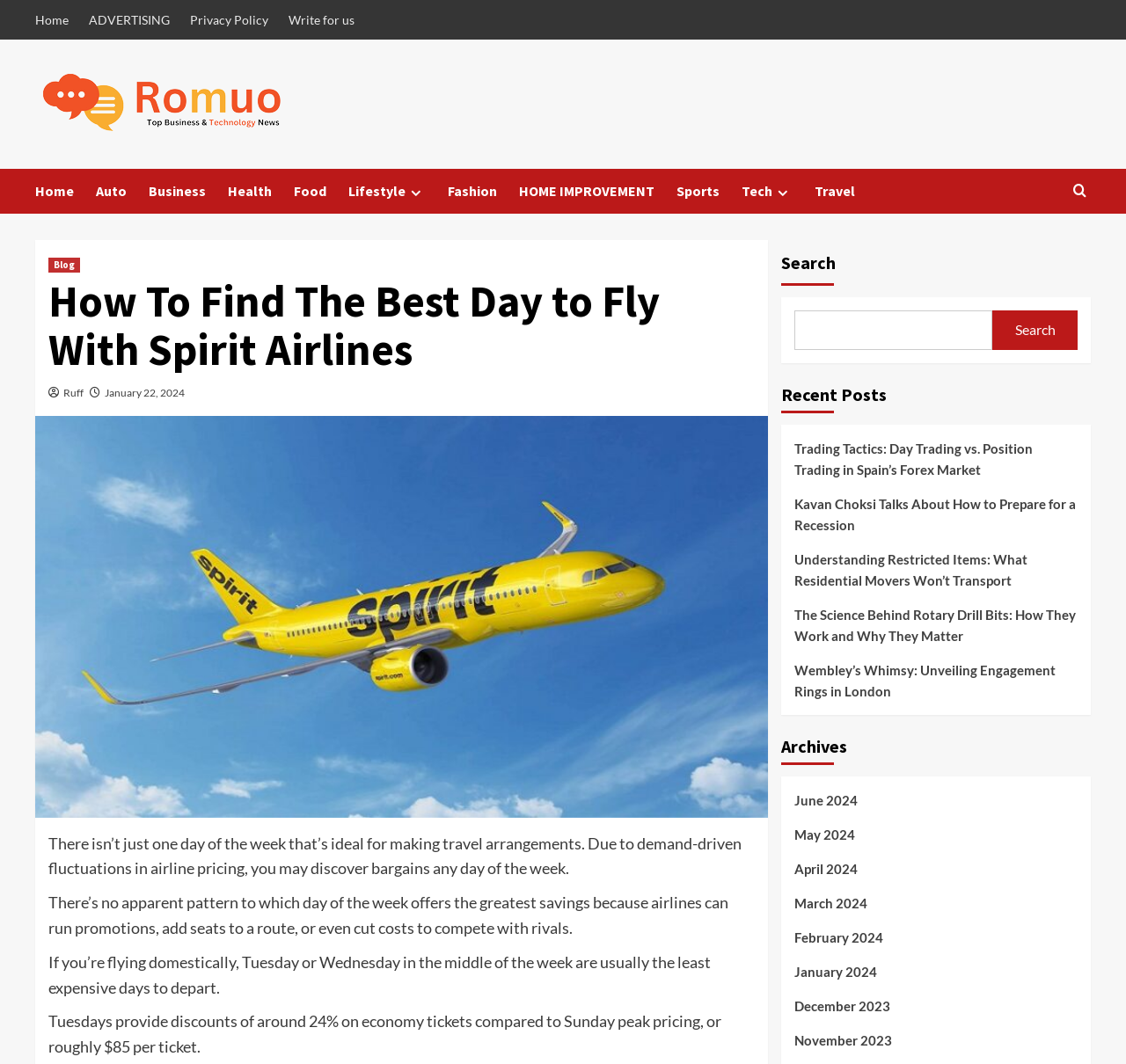Generate the text of the webpage's primary heading.

How To Find The Best Day to Fly With Spirit Airlines